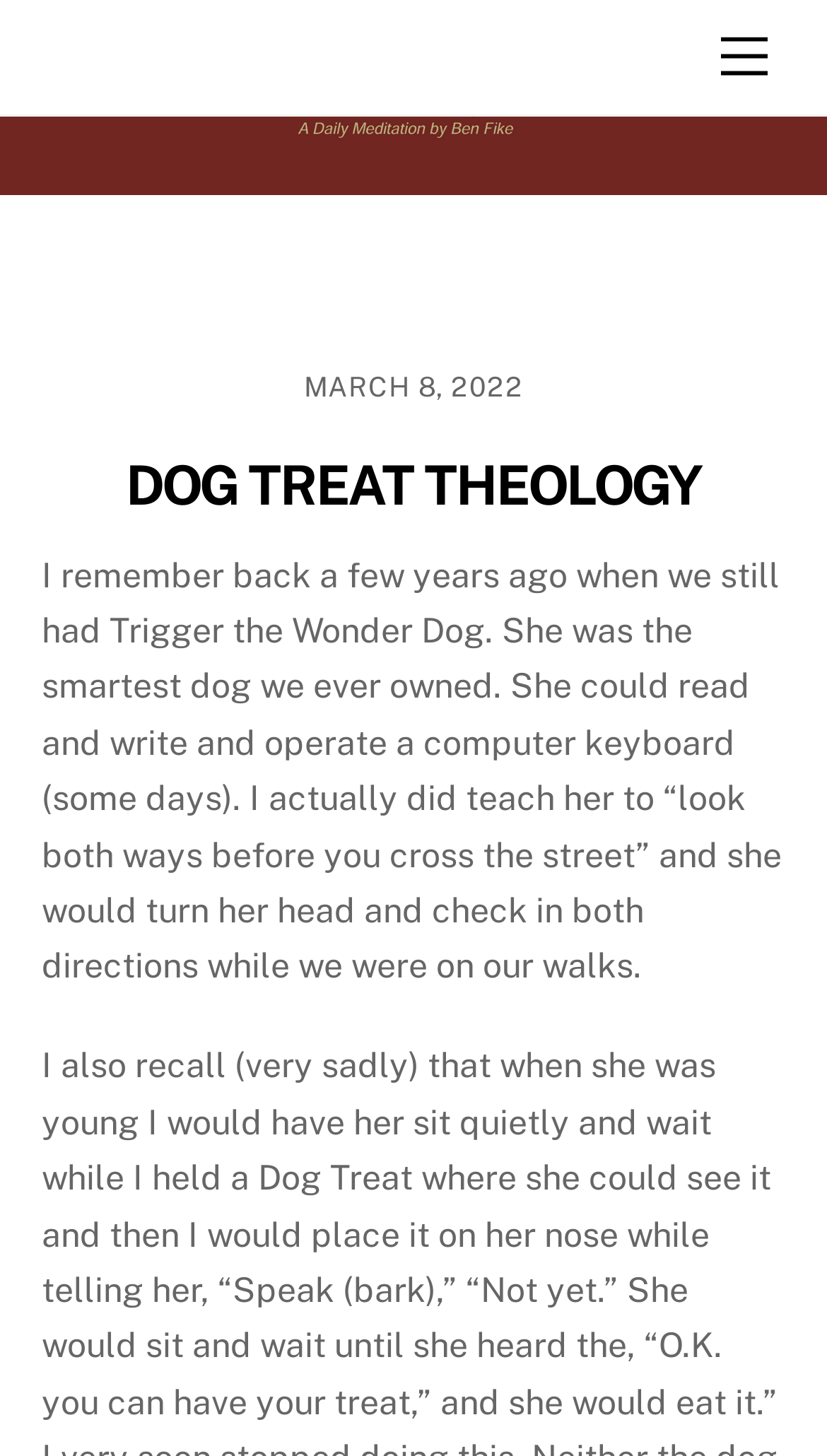Based on the element description: "Menu", identify the bounding box coordinates for this UI element. The coordinates must be four float numbers between 0 and 1, listed as [left, top, right, bottom].

[0.847, 0.011, 0.95, 0.068]